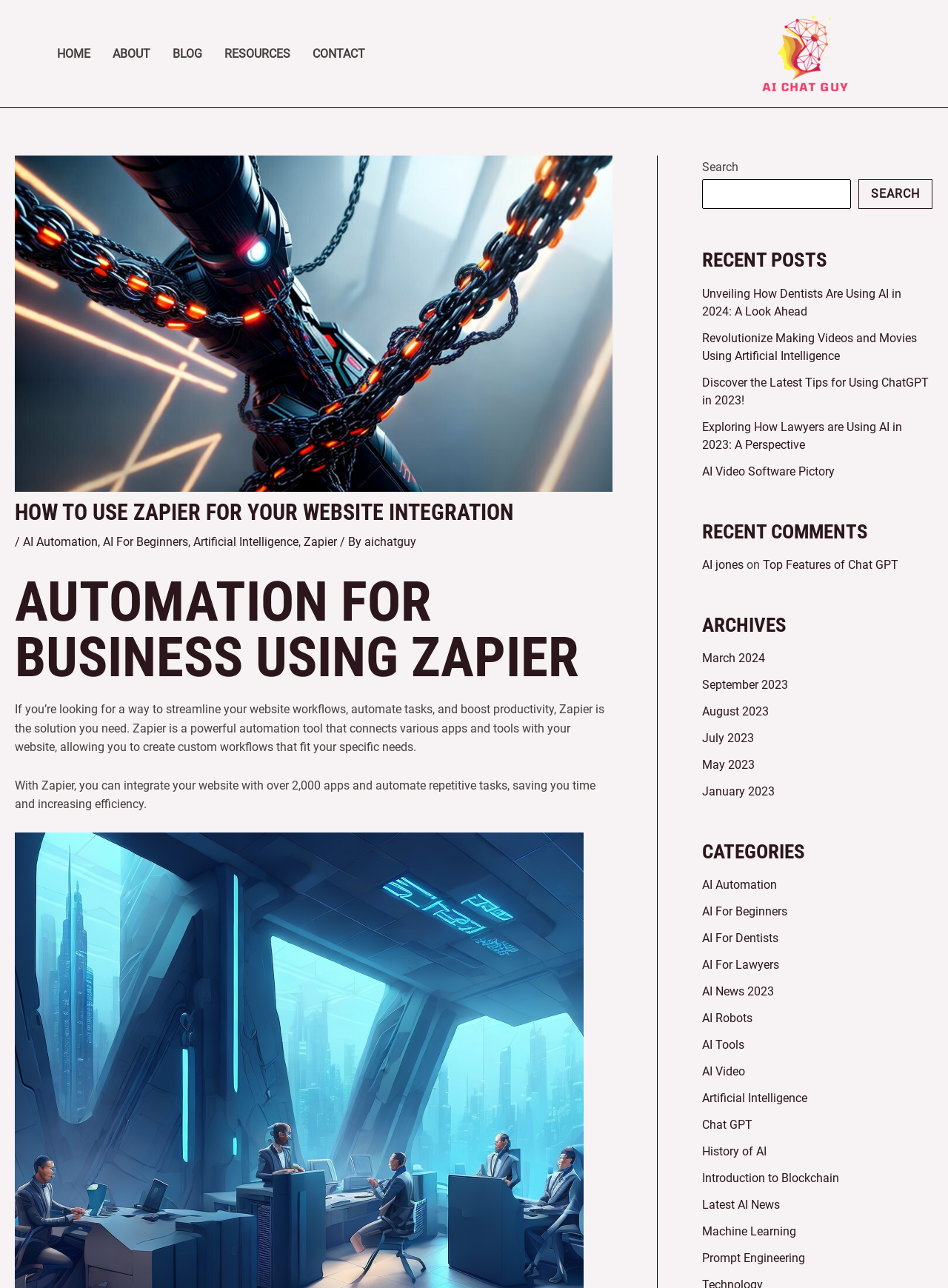What is the author of the webpage?
Please give a detailed and elaborate explanation in response to the question.

The author of the webpage is mentioned in the text '/ By aichatguy' at the bottom of the main content section.